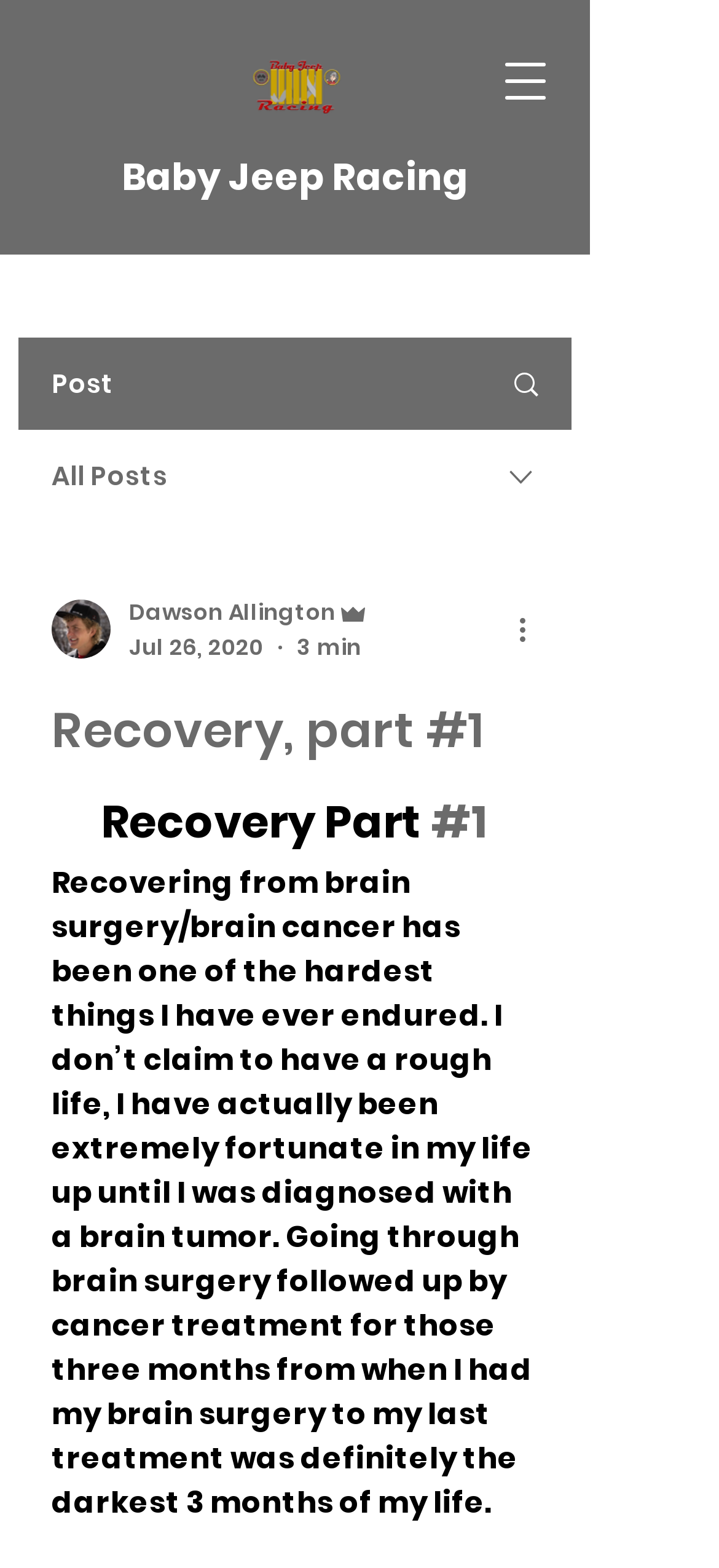Identify and extract the main heading from the webpage.

Recovery, part #1